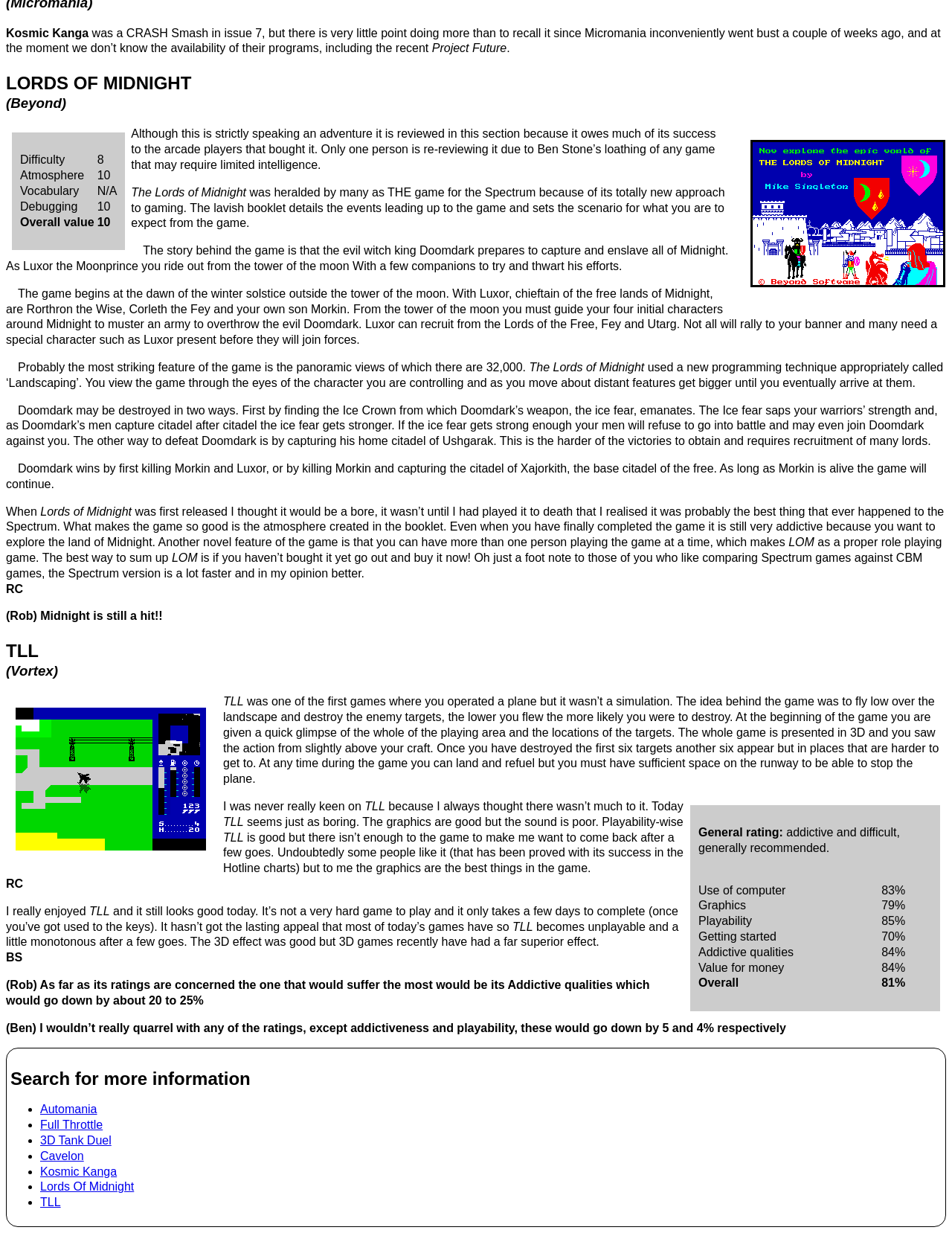What is the name of the author who reviewed 'TLL'?
Please provide a single word or phrase based on the screenshot.

RC